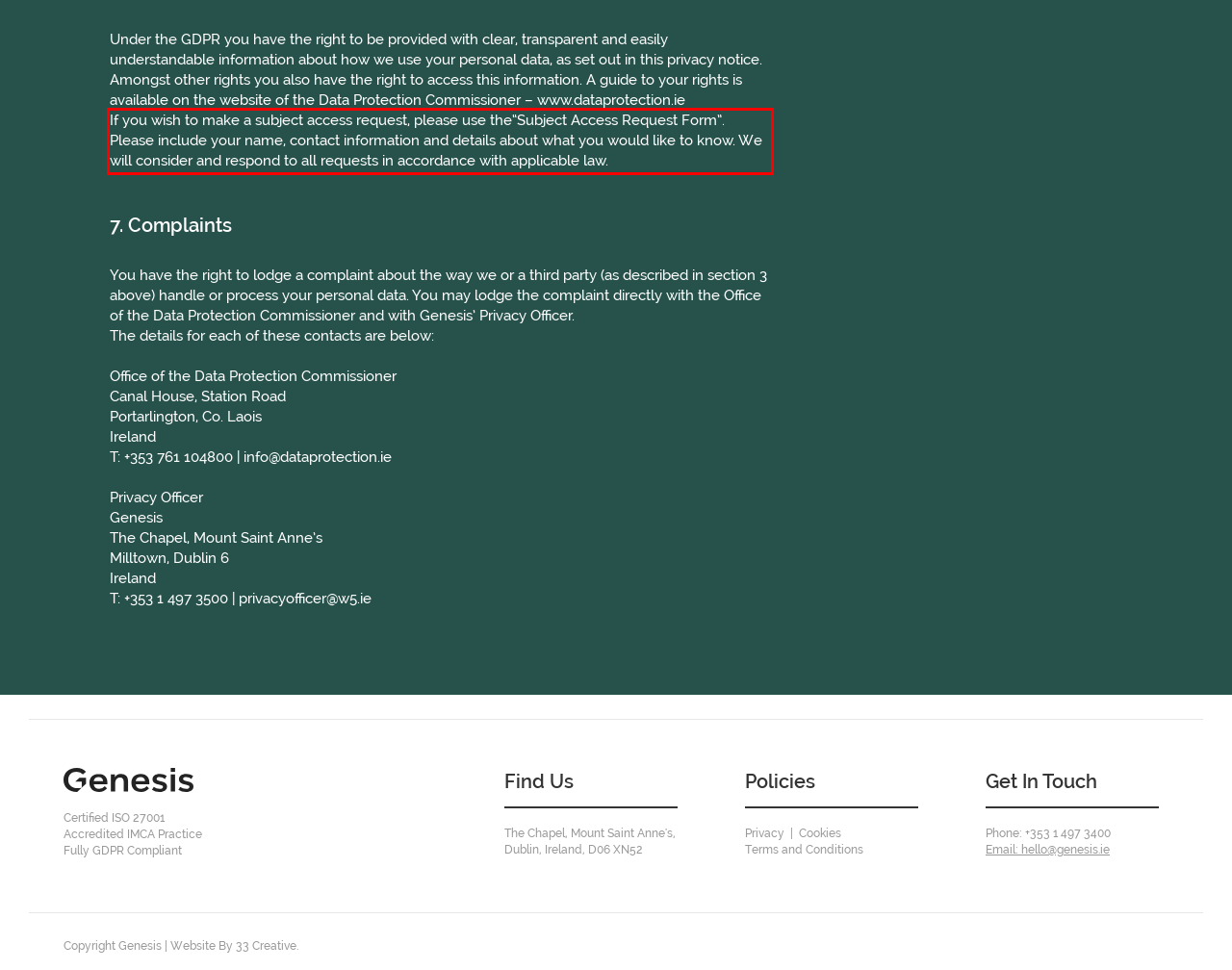View the screenshot of the webpage and identify the UI element surrounded by a red bounding box. Extract the text contained within this red bounding box.

If you wish to make a subject access request, please use the“Subject Access Request Form”. Please include your name, contact information and details about what you would like to know. We will consider and respond to all requests in accordance with applicable law.